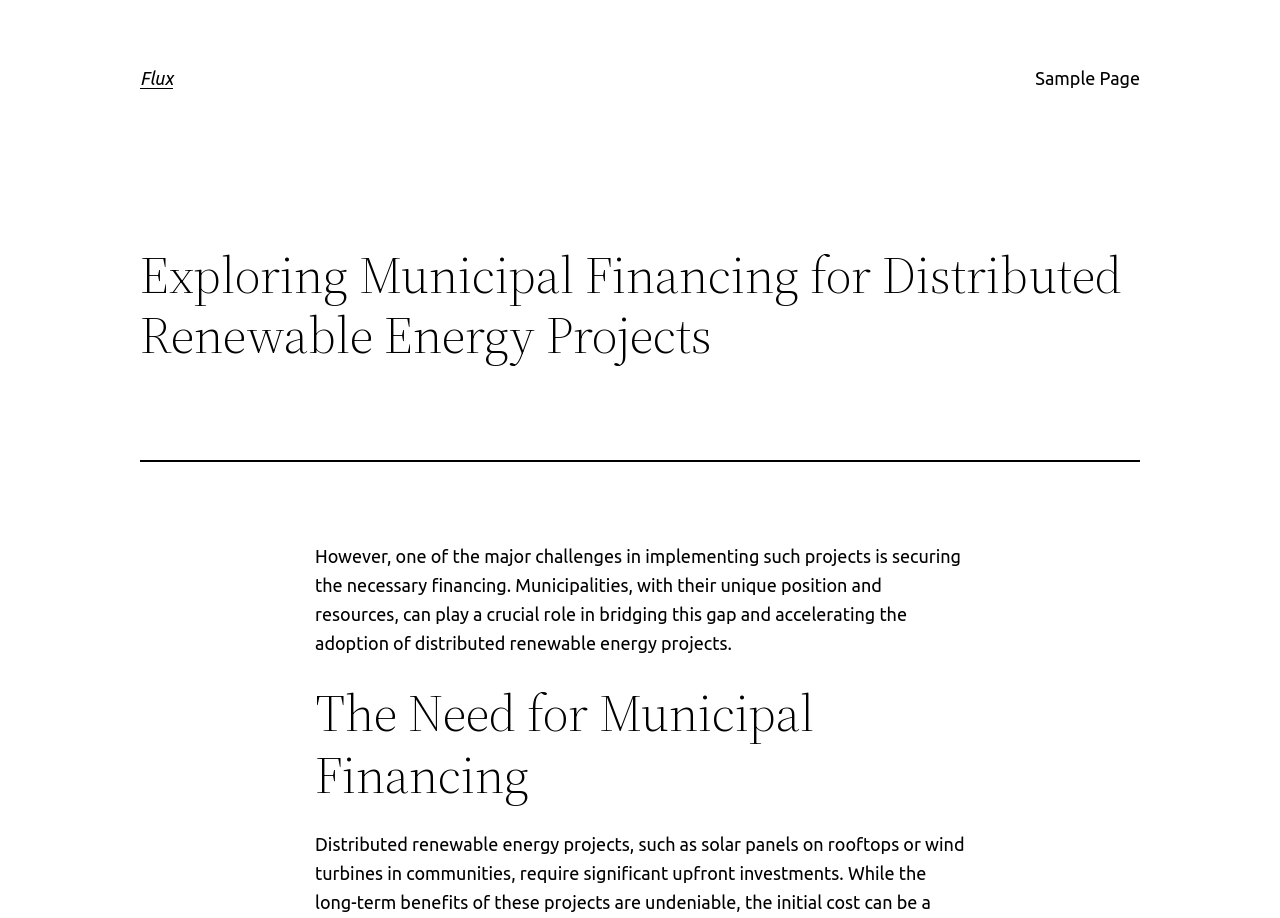What is the position of the 'Menu' element on the webpage?
We need a detailed and exhaustive answer to the question. Please elaborate.

Based on the bounding box coordinates, the 'Menu' element is located at [0.809, 0.07, 0.891, 0.101], which indicates that it is positioned at the top right corner of the webpage.